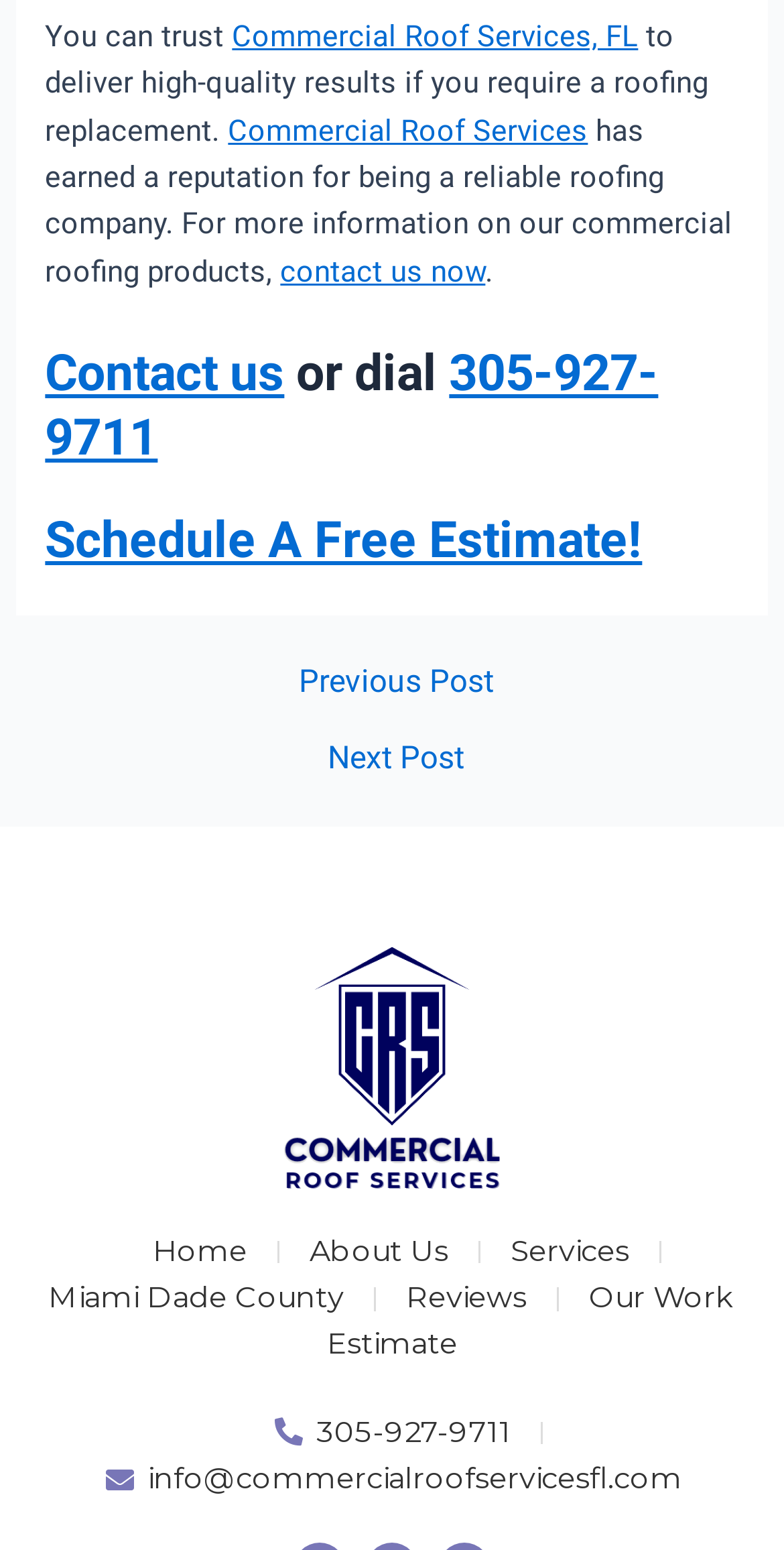Can you look at the image and give a comprehensive answer to the question:
What is the company's main service?

The company's main service can be inferred from the multiple mentions of 'Commercial Roof Services' on the webpage, including the link 'Commercial Roof Services, FL' and the image with the same text.